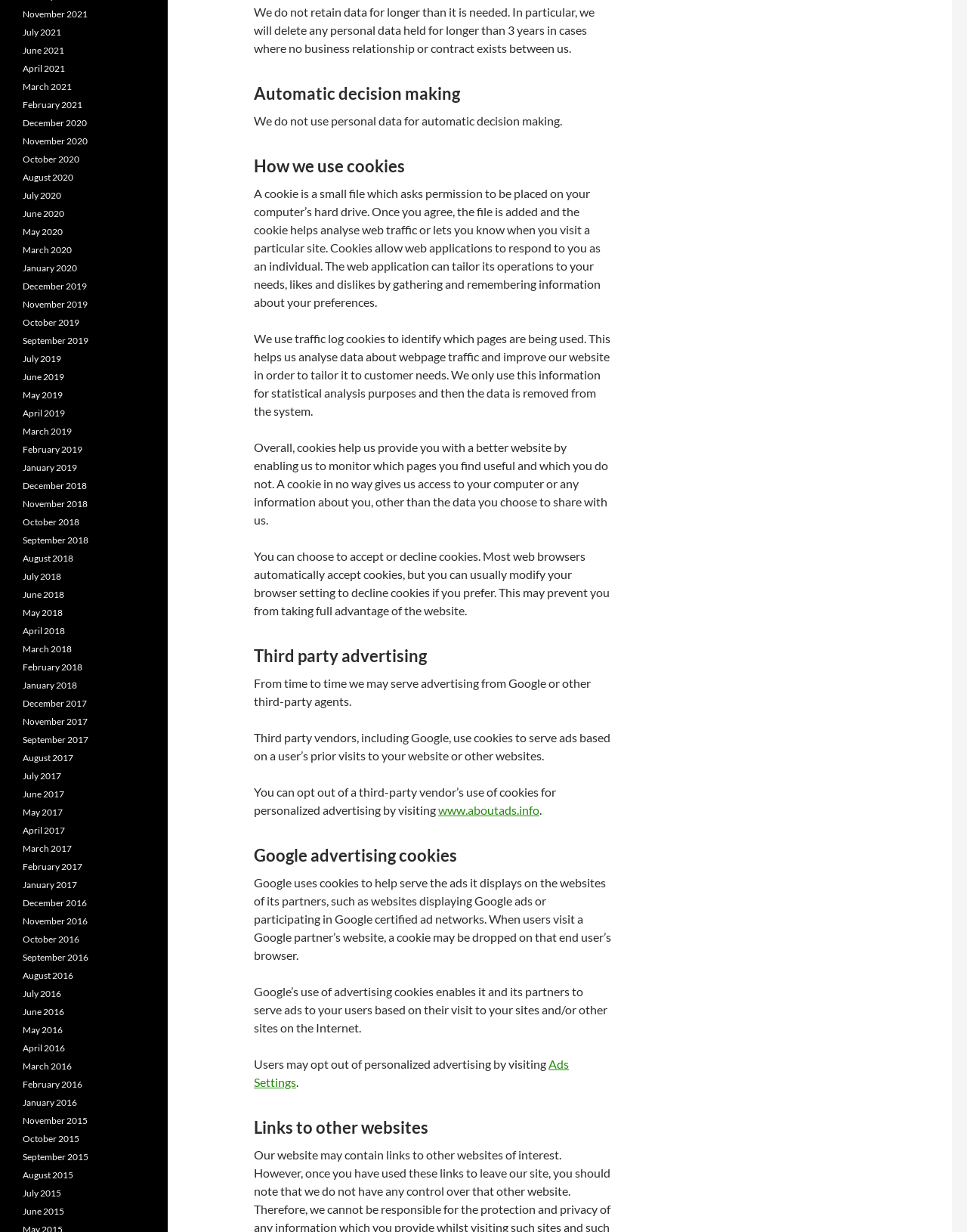Determine the bounding box coordinates of the region to click in order to accomplish the following instruction: "opt out of personalized advertising". Provide the coordinates as four float numbers between 0 and 1, specifically [left, top, right, bottom].

[0.262, 0.637, 0.575, 0.663]